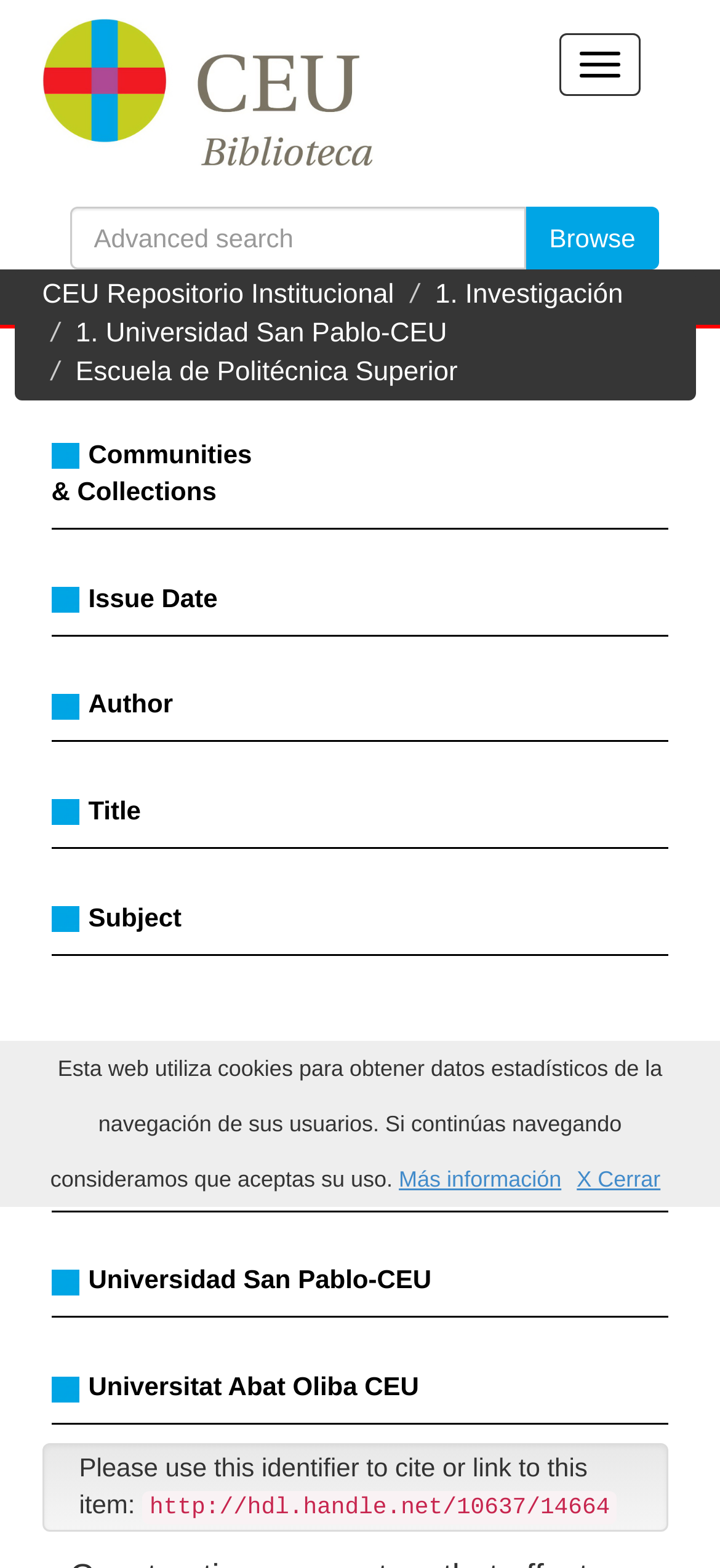How many search options are available?
Examine the image and give a concise answer in one word or a short phrase.

6